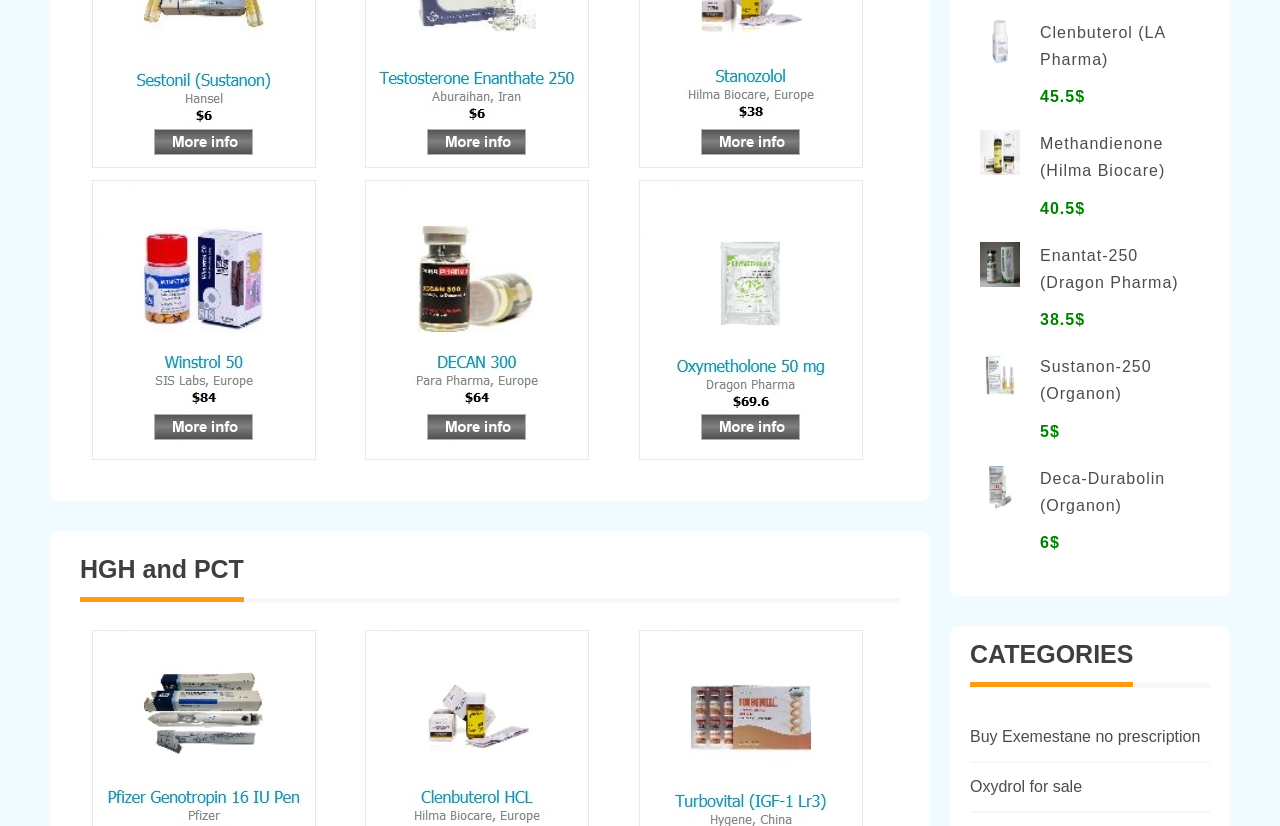Based on the description "Buy Exemestane no prescription", find the bounding box of the specified UI element.

[0.758, 0.882, 0.938, 0.902]